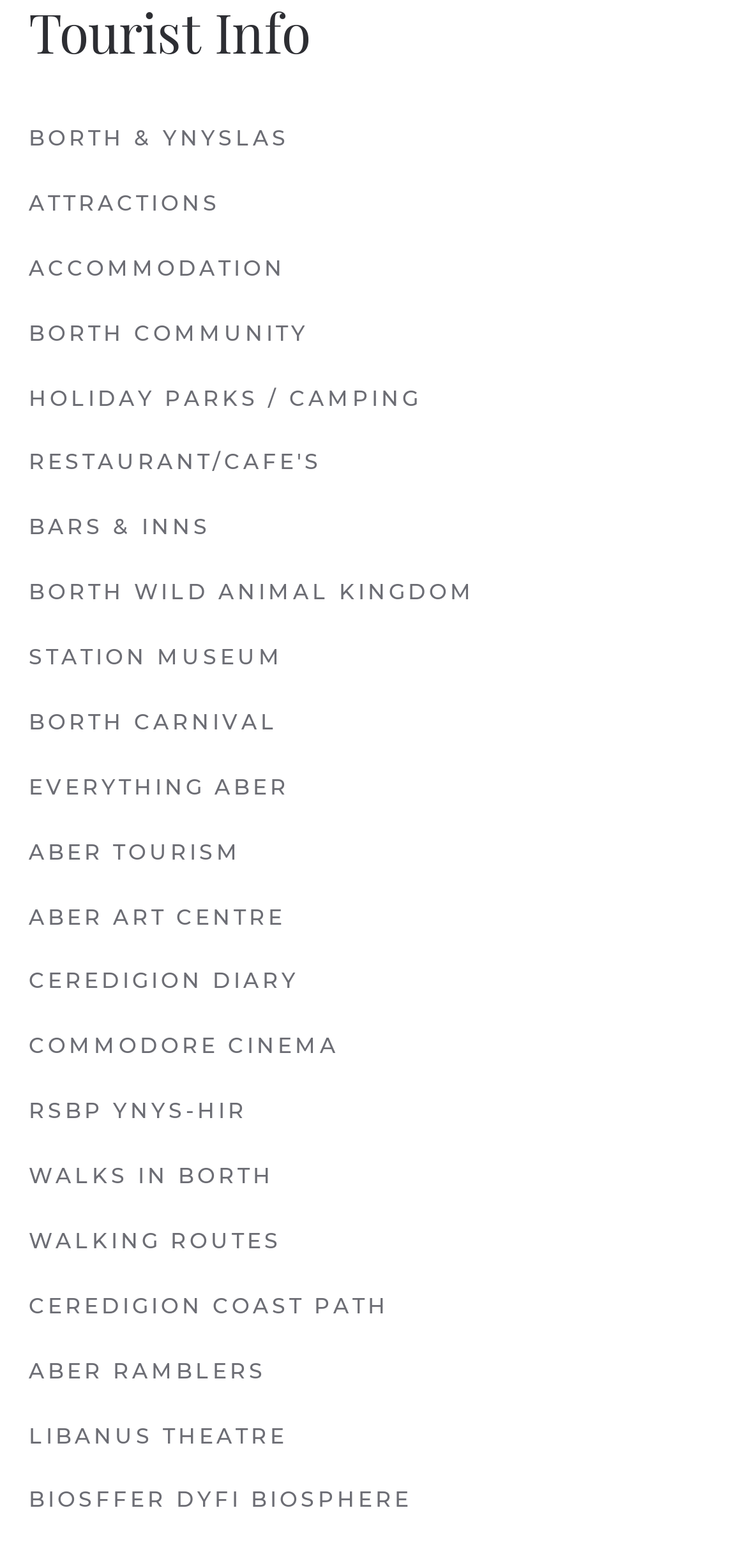Reply to the question below using a single word or brief phrase:
Are there any links related to accommodation?

Yes